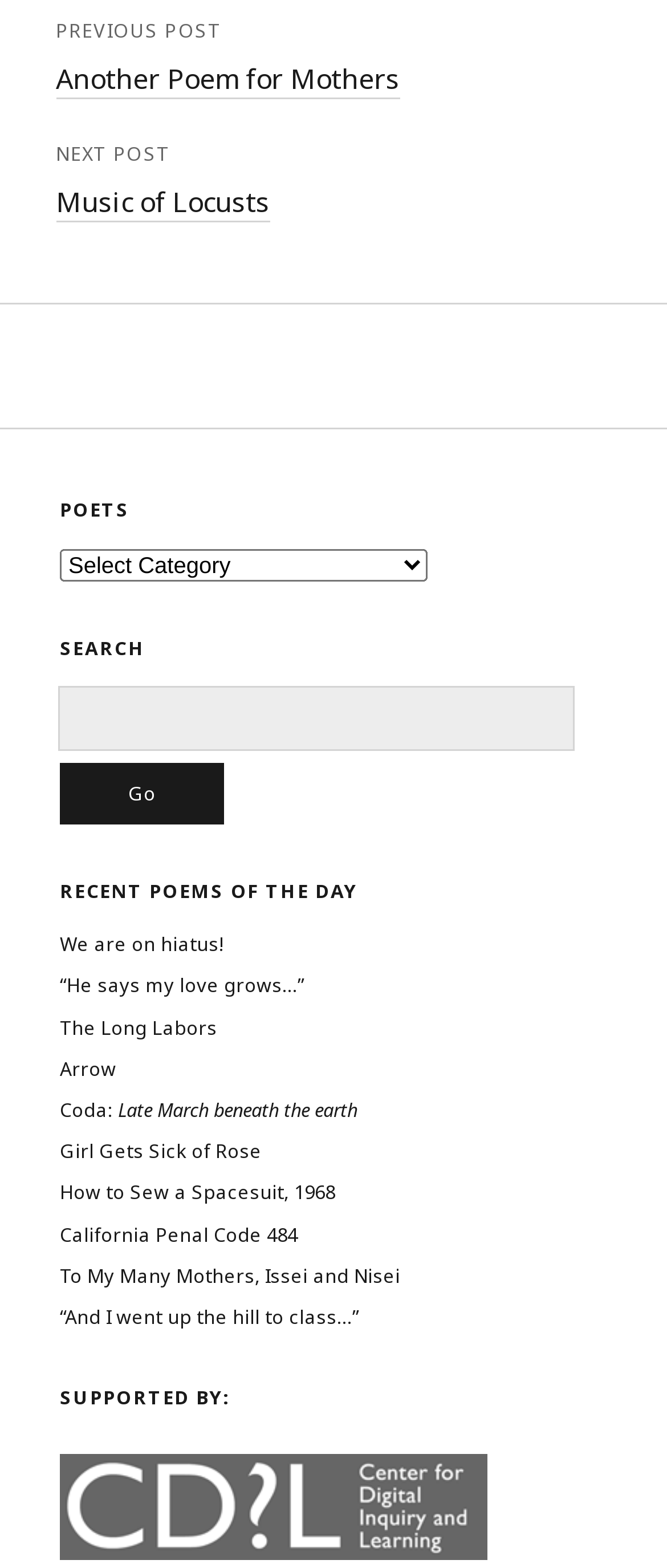How many poets are listed?
Look at the screenshot and respond with a single word or phrase.

1